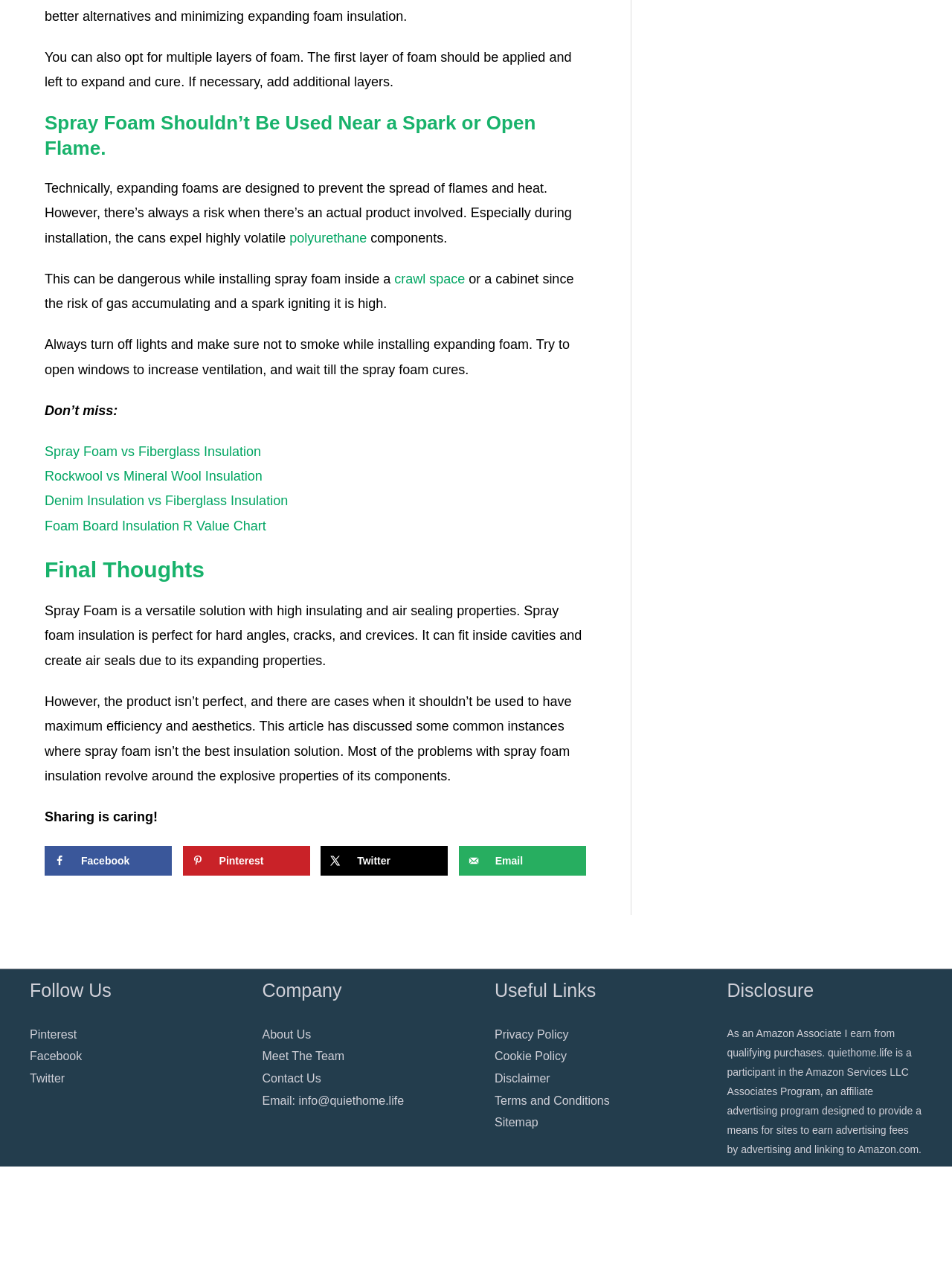Identify the bounding box coordinates for the region of the element that should be clicked to carry out the instruction: "Click on 'Spray Foam vs Fiberglass Insulation'". The bounding box coordinates should be four float numbers between 0 and 1, i.e., [left, top, right, bottom].

[0.047, 0.352, 0.274, 0.364]